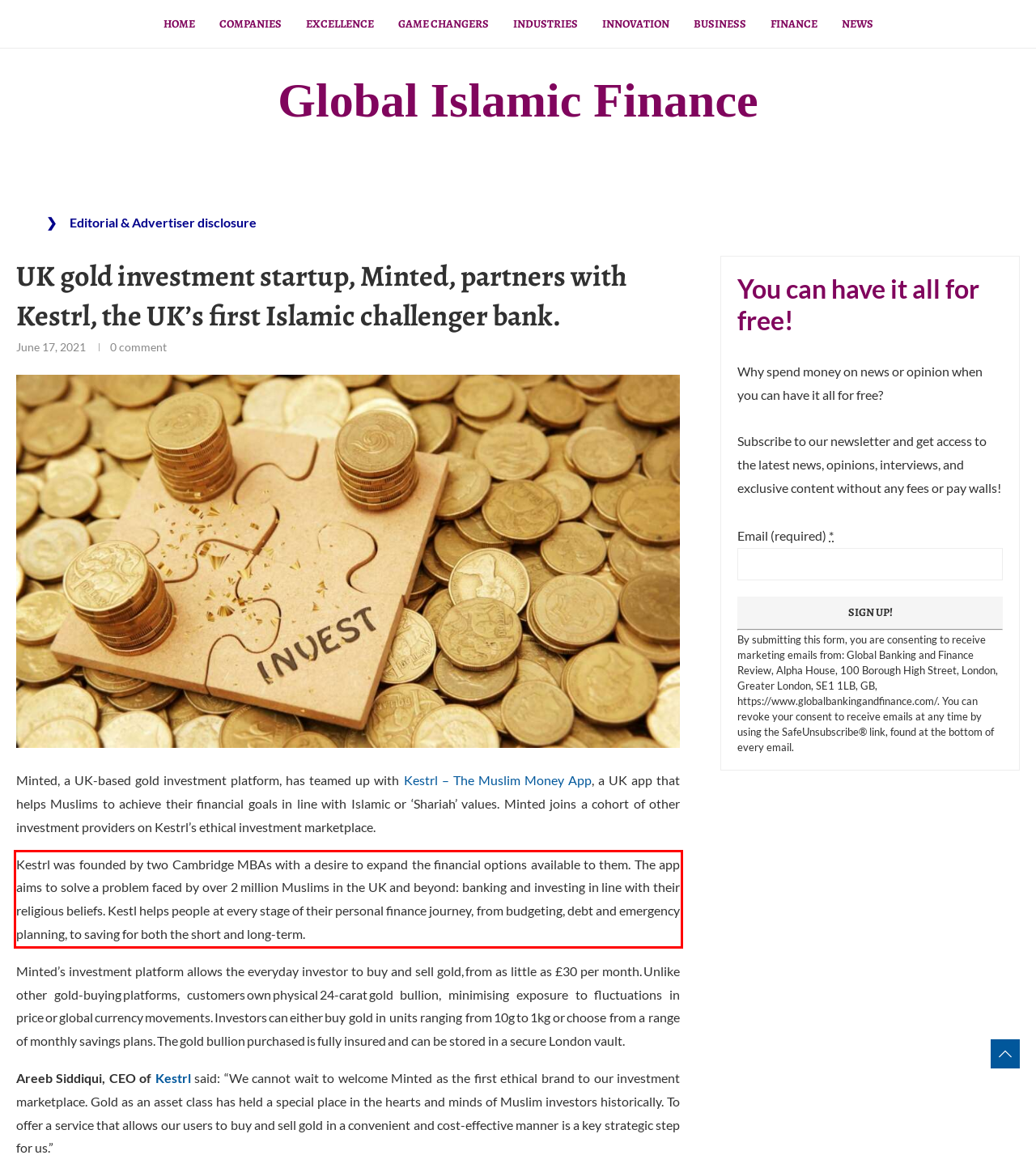Given a screenshot of a webpage with a red bounding box, extract the text content from the UI element inside the red bounding box.

Kestrl was founded by two Cambridge MBAs with a desire to expand the financial options available to them. The app aims to solve a problem faced by over 2 million Muslims in the UK and beyond: banking and investing in line with their religious beliefs. Kestl helps people at every stage of their personal finance journey, from budgeting, debt and emergency planning, to saving for both the short and long-term.